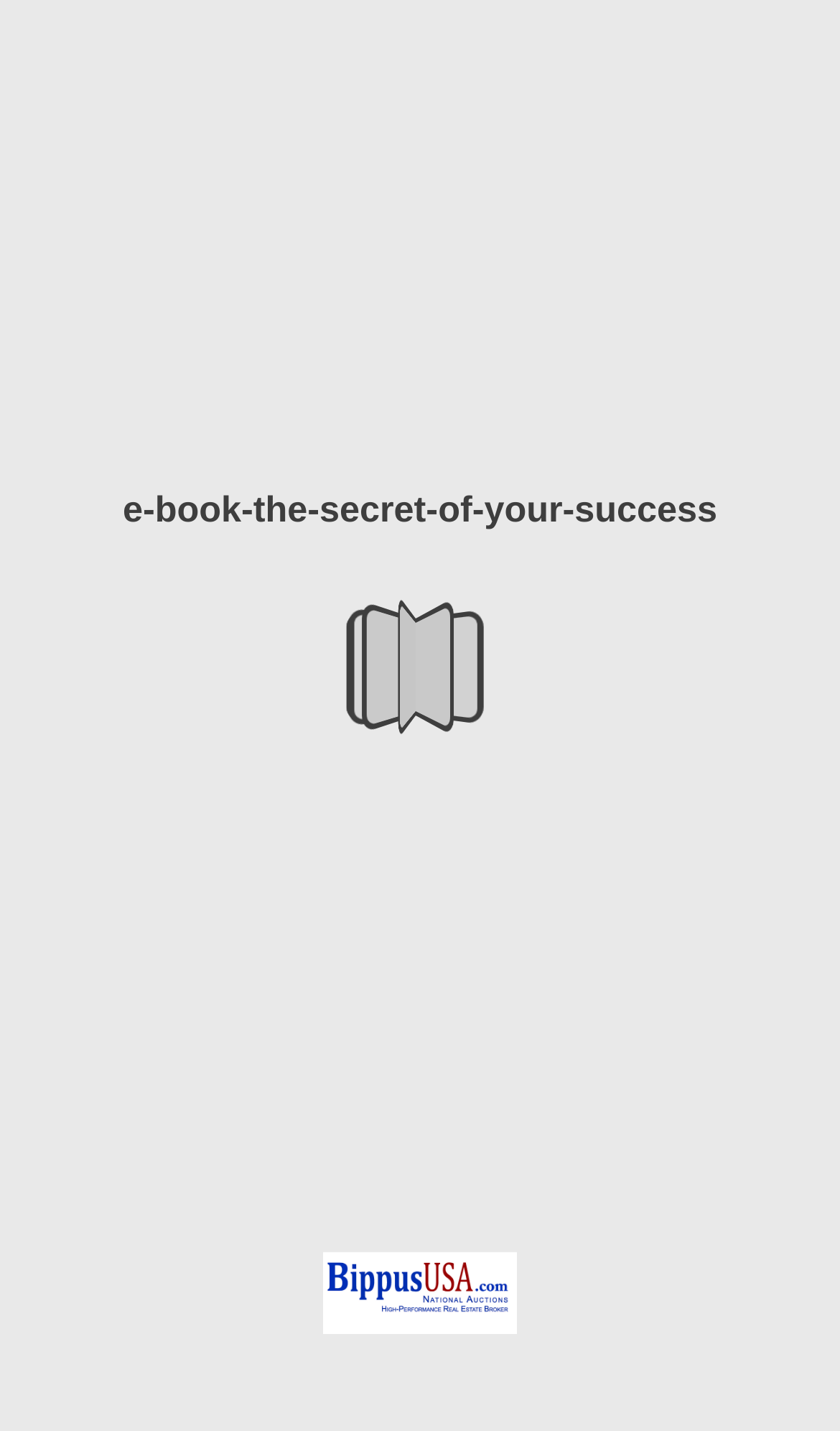Given the description: "parent_node: e-book-the-secret-of-your-success", determine the bounding box coordinates of the UI element. The coordinates should be formatted as four float numbers between 0 and 1, [left, top, right, bottom].

[0.385, 0.847, 0.615, 0.959]